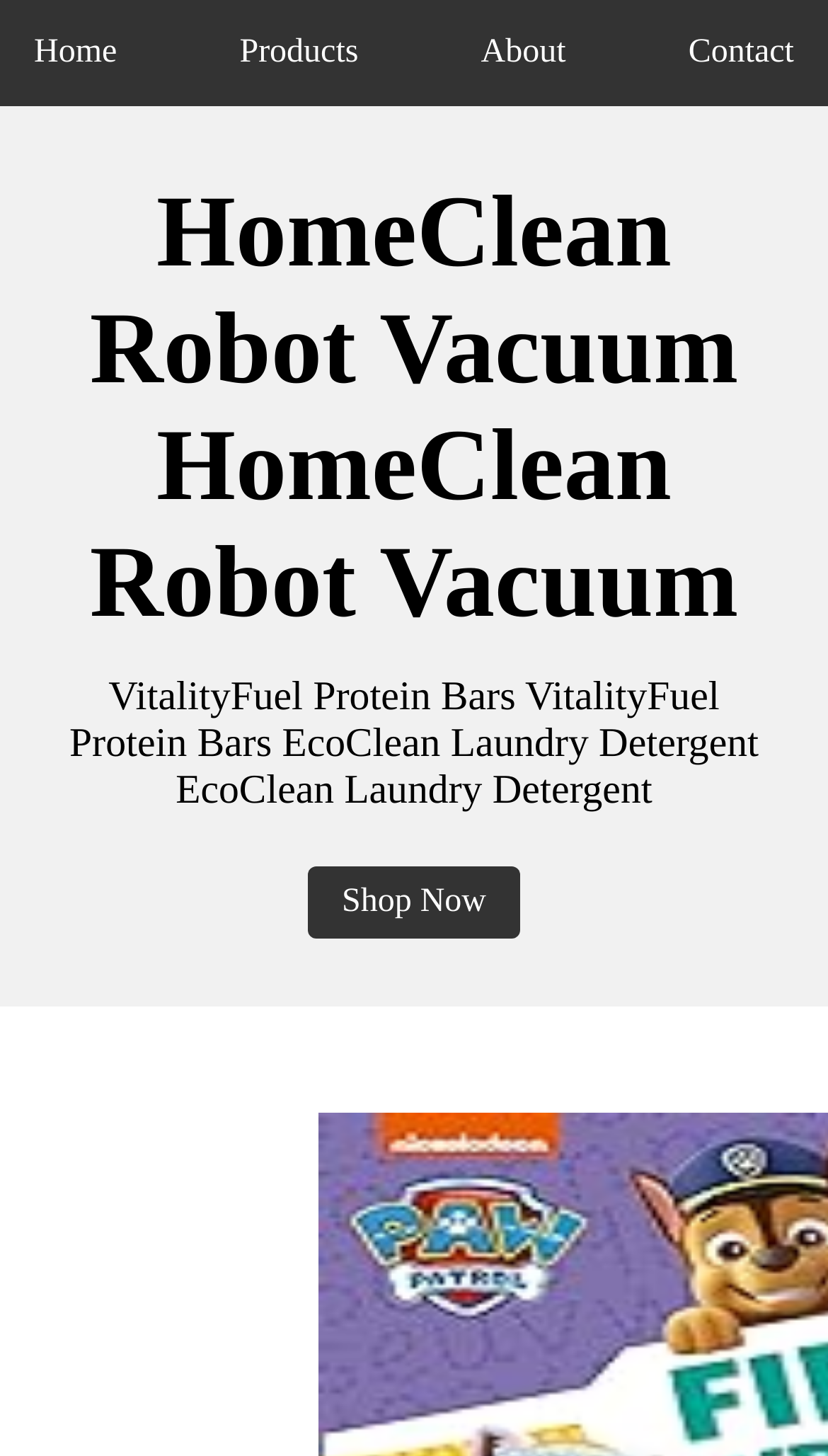Please look at the image and answer the question with a detailed explanation: What is the position of the 'Contact' link?

I looked at the navigation links and compared their bounding box coordinates, and found that the 'Contact' link has the largest x1 and x2 values, which means it is located at the rightmost position.